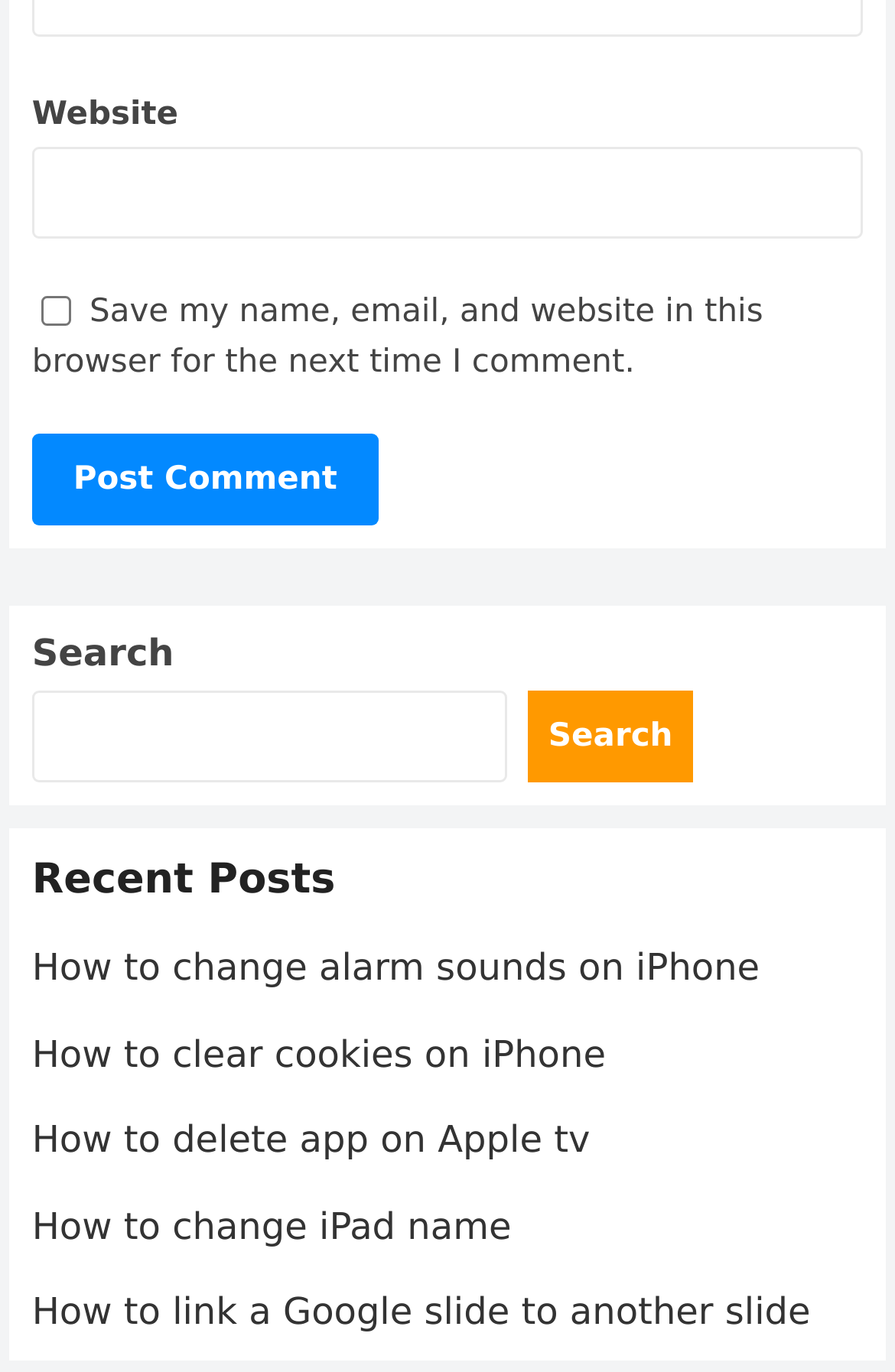Please find the bounding box for the UI component described as follows: "Search".

[0.59, 0.504, 0.774, 0.57]